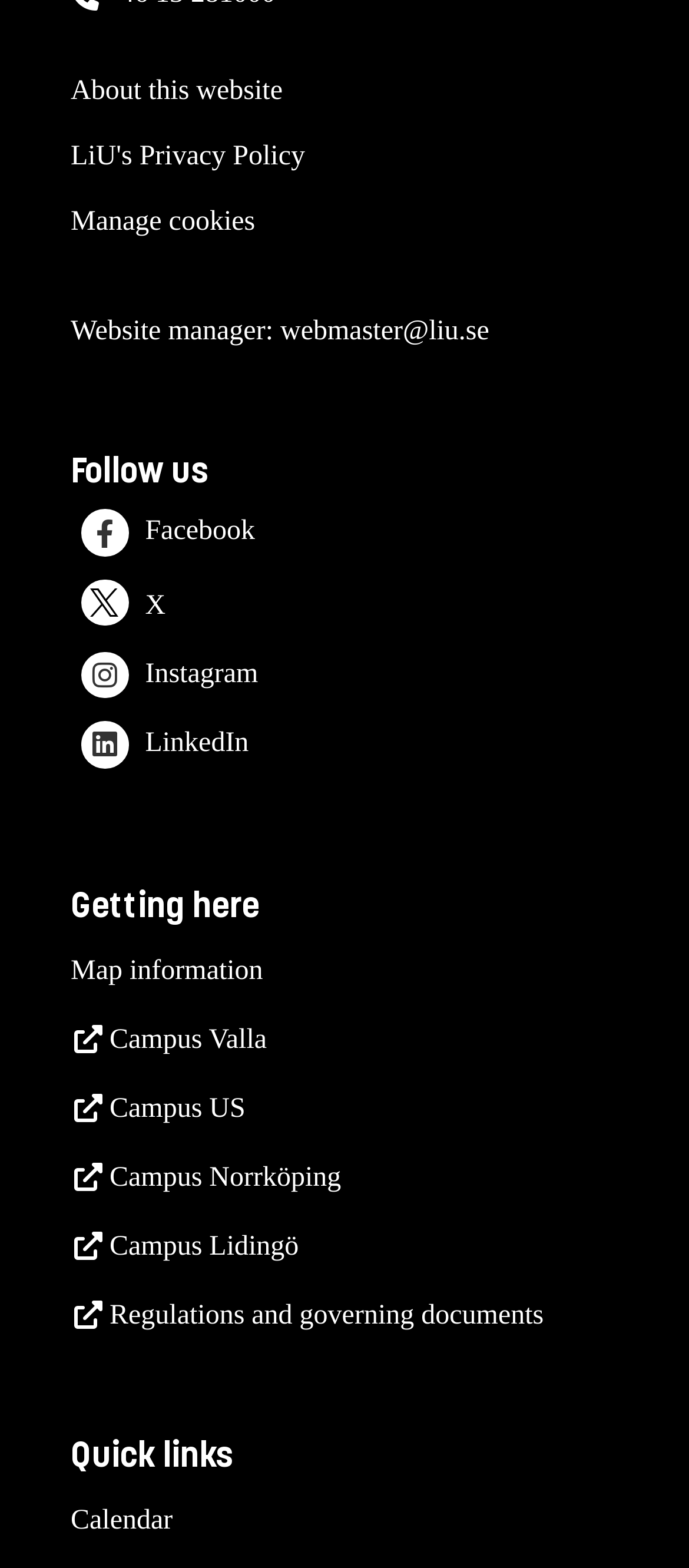Could you highlight the region that needs to be clicked to execute the instruction: "Click on the Myarredo link"?

None